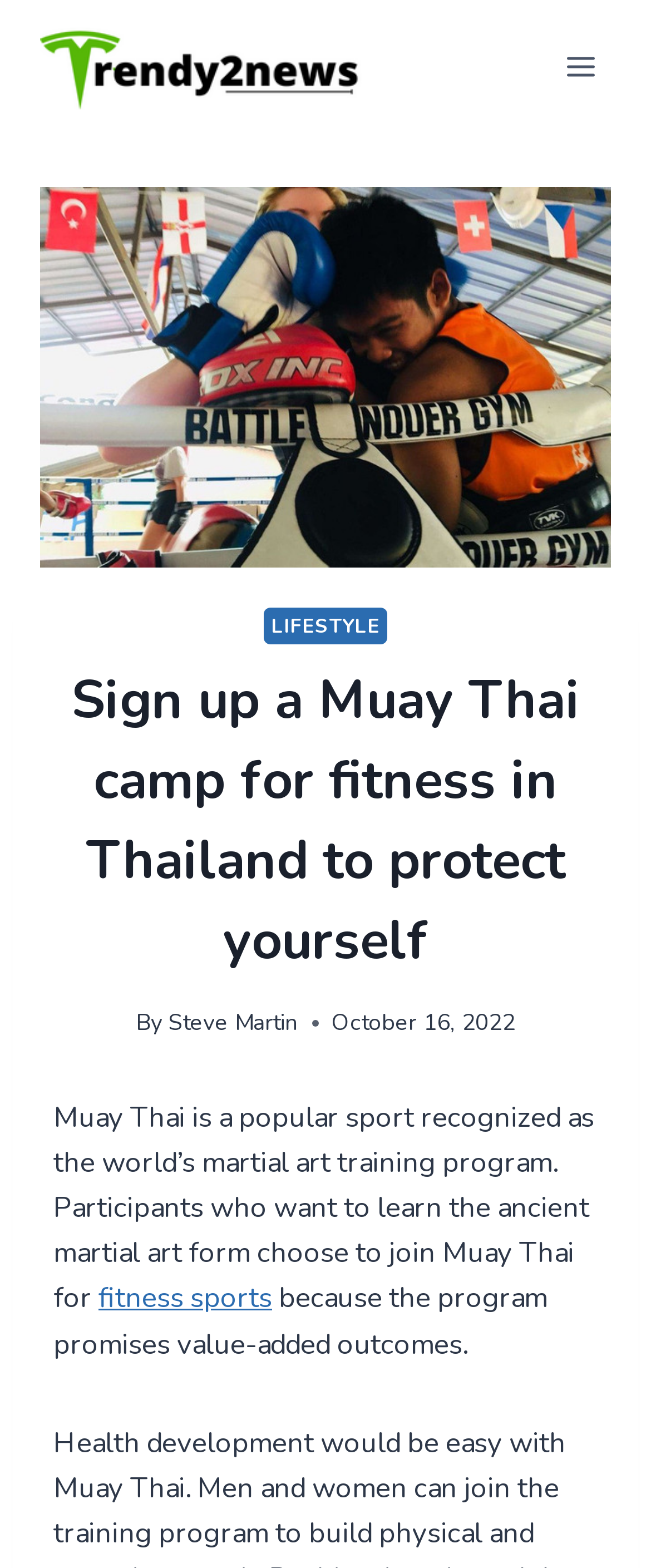Bounding box coordinates are to be given in the format (top-left x, top-left y, bottom-right x, bottom-right y). All values must be floating point numbers between 0 and 1. Provide the bounding box coordinate for the UI element described as: Lifestyle

[0.406, 0.388, 0.594, 0.411]